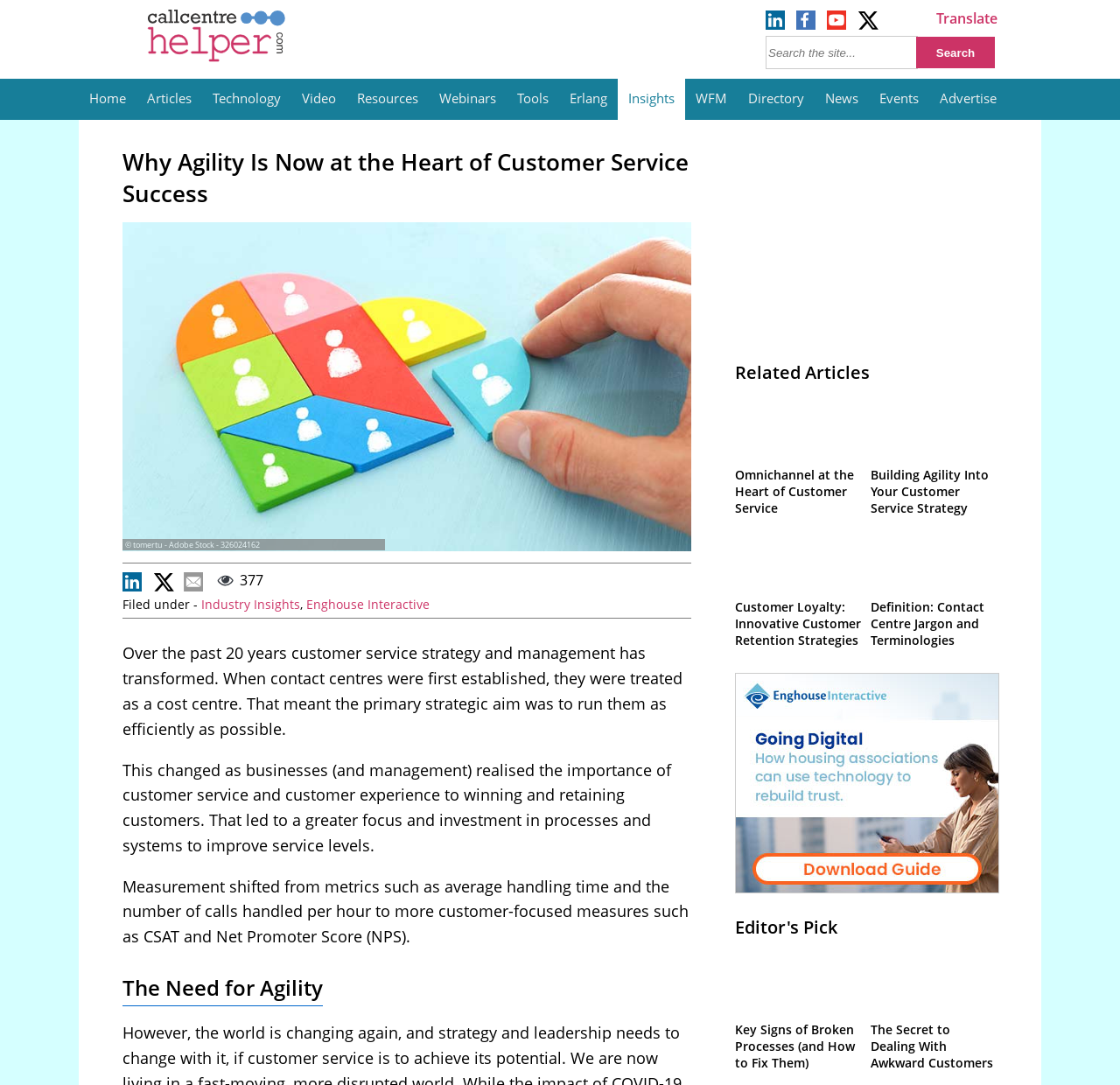Indicate the bounding box coordinates of the element that must be clicked to execute the instruction: "Search the site". The coordinates should be given as four float numbers between 0 and 1, i.e., [left, top, right, bottom].

[0.684, 0.033, 0.82, 0.064]